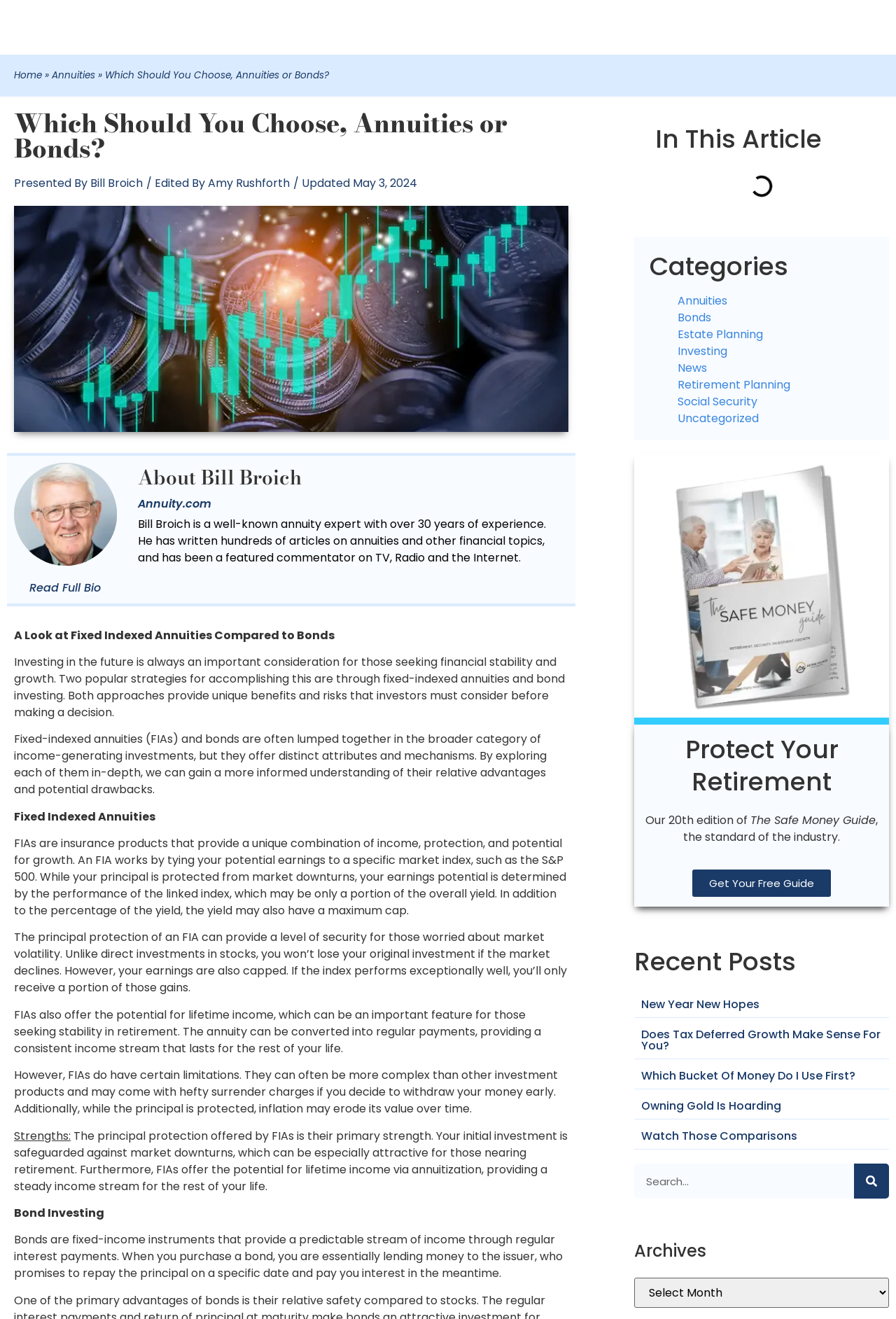Locate the bounding box coordinates of the area you need to click to fulfill this instruction: 'Search for something'. The coordinates must be in the form of four float numbers ranging from 0 to 1: [left, top, right, bottom].

[0.708, 0.882, 0.992, 0.909]